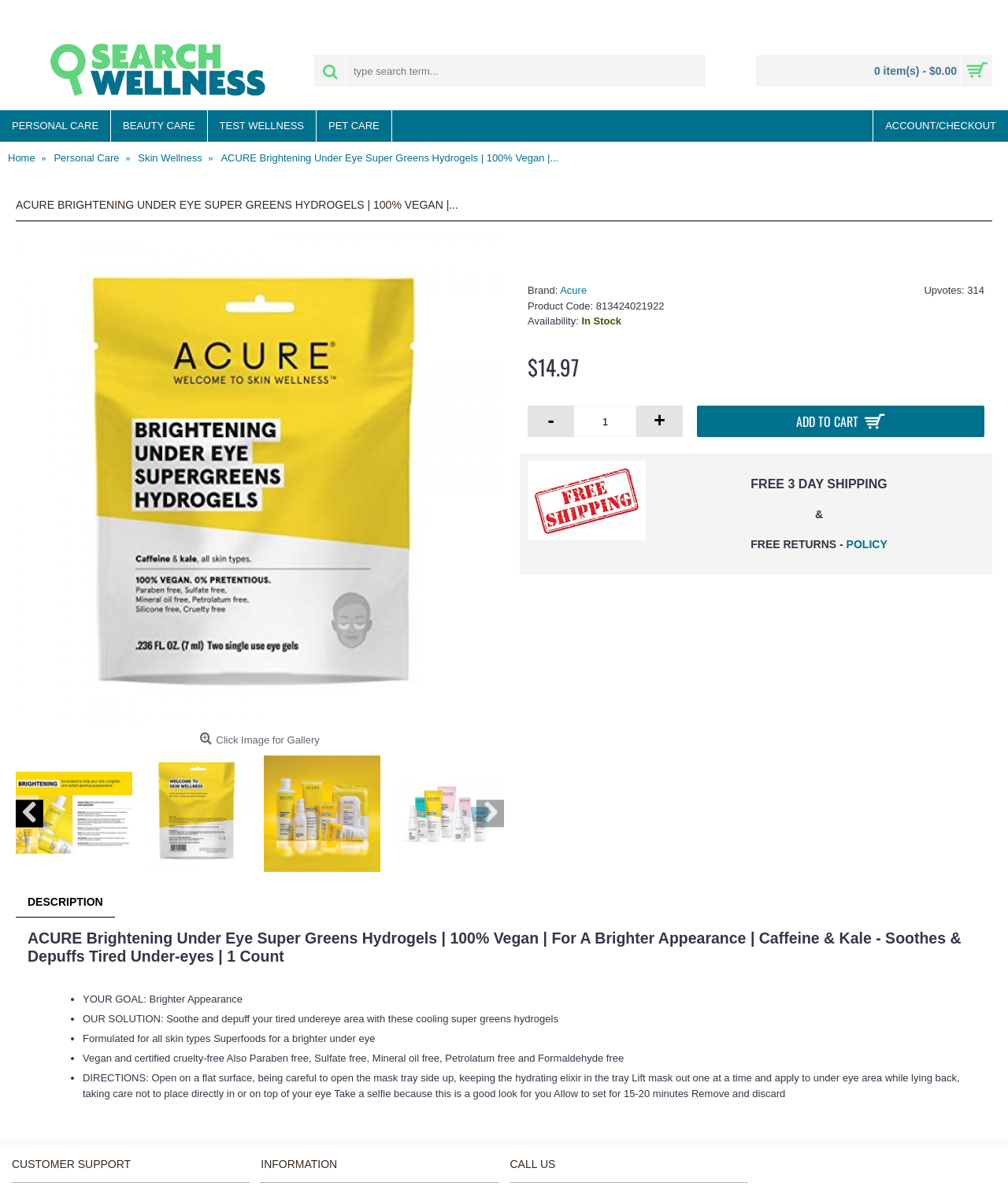Generate a thorough description of the webpage.

This webpage is about a product called ACURE Brightening Under Eye Super Greens Hydrogels, which is a vegan and cruelty-free skincare product. At the top of the page, there is a navigation menu with links to different sections of the website, including "Home", "Personal Care", "Skin Wellness", and "ACCOUNT/CHECKOUT". Below the navigation menu, there is a search bar with a search icon and a button to submit the search query.

On the left side of the page, there is a section with links to different categories, including "PERSONAL CARE", "BEAUTY CARE", "TEST WELLNESS", and "PET CARE". Below this section, there is a link to the "Home" page and a link to the current page, "Skin Wellness : ACURE Brightening Under Eye Super Greens Hydrogels".

The main content of the page is divided into two sections. The first section is a product description, which includes a heading with the product name, a link to the product image, and a brief description of the product. Below the product description, there are several links to the product image, each with a different image.

The second section is a detailed product information section, which includes a heading with the product name, a product code, and availability information. Below this section, there are several sections with information about the product, including a section with customer reviews, a section with product details, and a section with shipping information.

On the right side of the page, there is a section with a call-to-action button to "ADD TO CART" and a section with information about free shipping and returns. Below this section, there is a section with a heading "DESCRIPTION" and a detailed product description, which includes a list of product features and benefits.

At the bottom of the page, there are several sections with links to different parts of the website, including "CUSTOMER SUPPORT", "INFORMATION", and "CALL US".